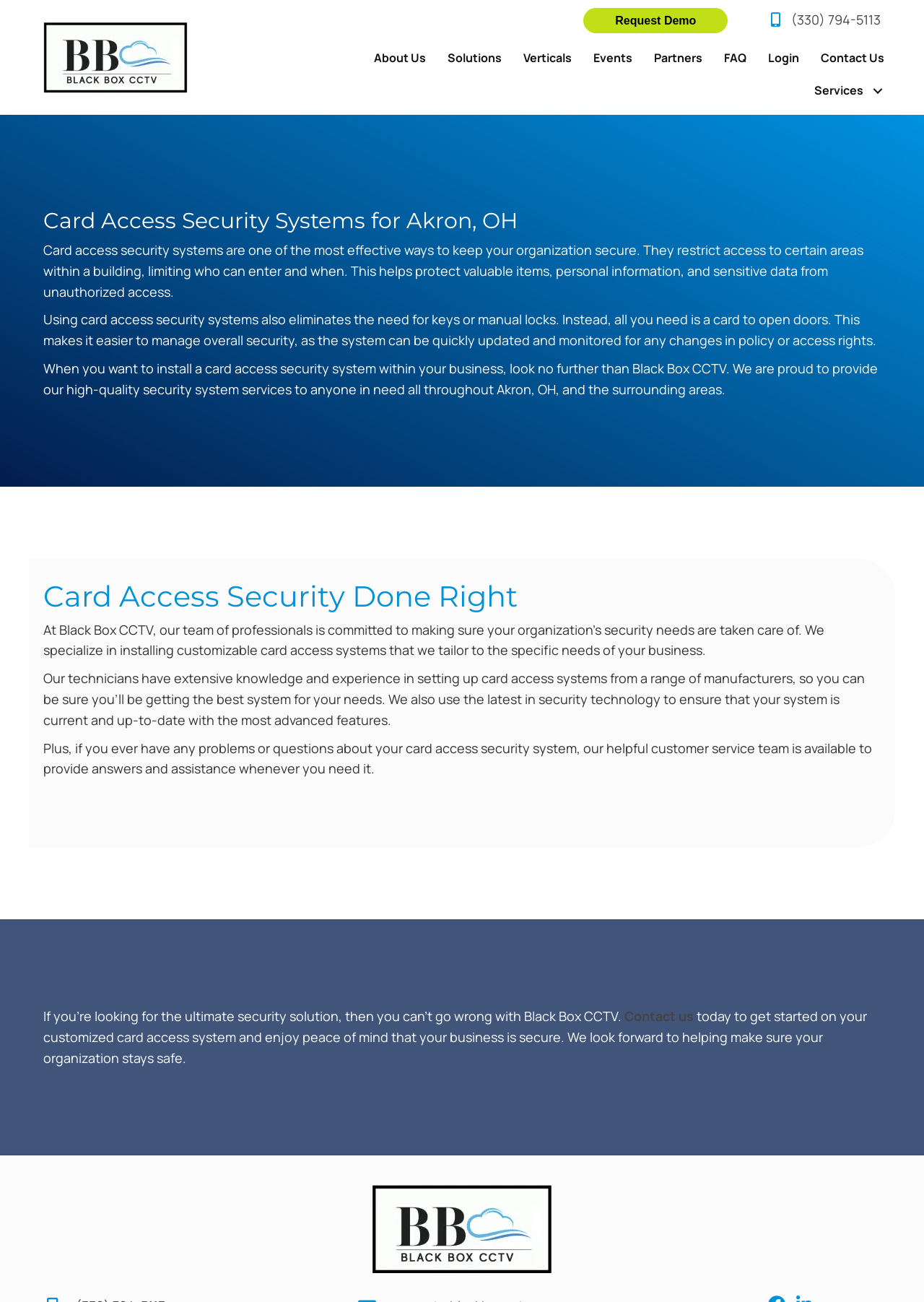Determine the bounding box coordinates for the area that needs to be clicked to fulfill this task: "Visit the 'Services' page". The coordinates must be given as four float numbers between 0 and 1, i.e., [left, top, right, bottom].

[0.87, 0.057, 0.969, 0.083]